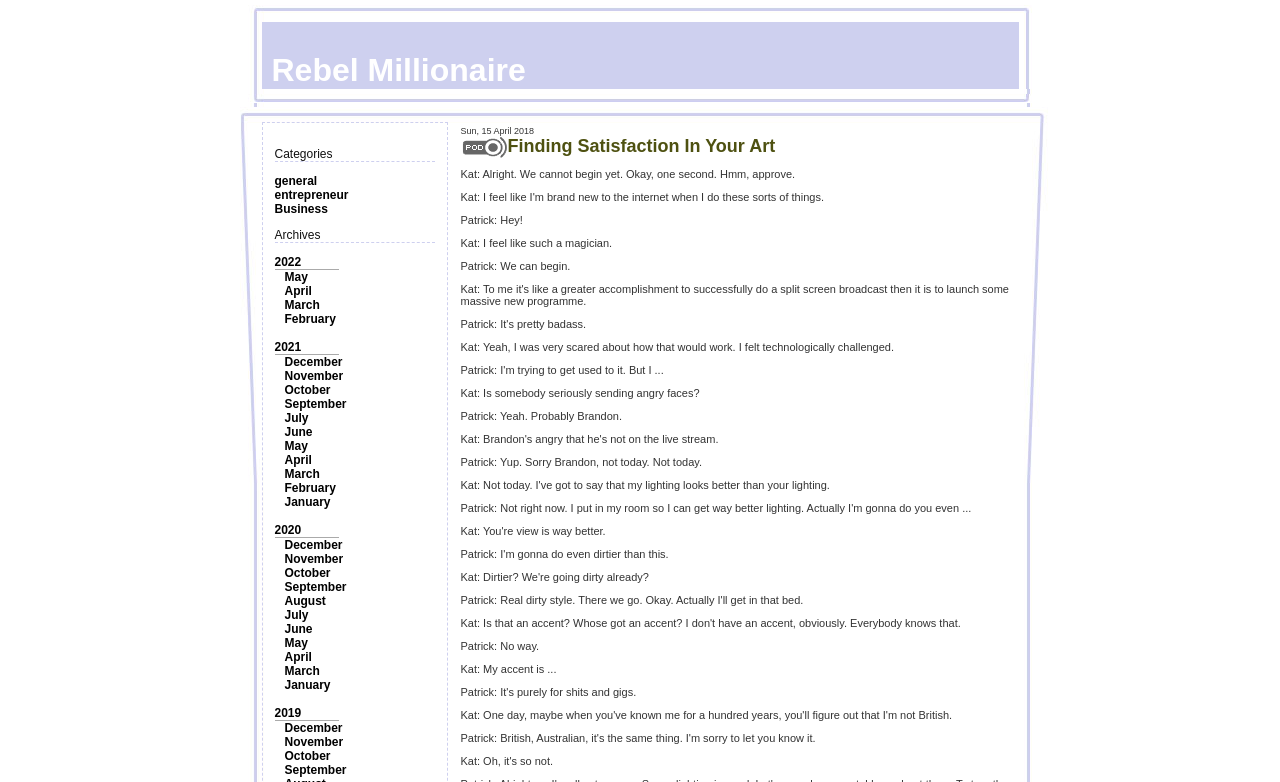Could you locate the bounding box coordinates for the section that should be clicked to accomplish this task: "Click the 'general' category".

[0.214, 0.223, 0.248, 0.24]